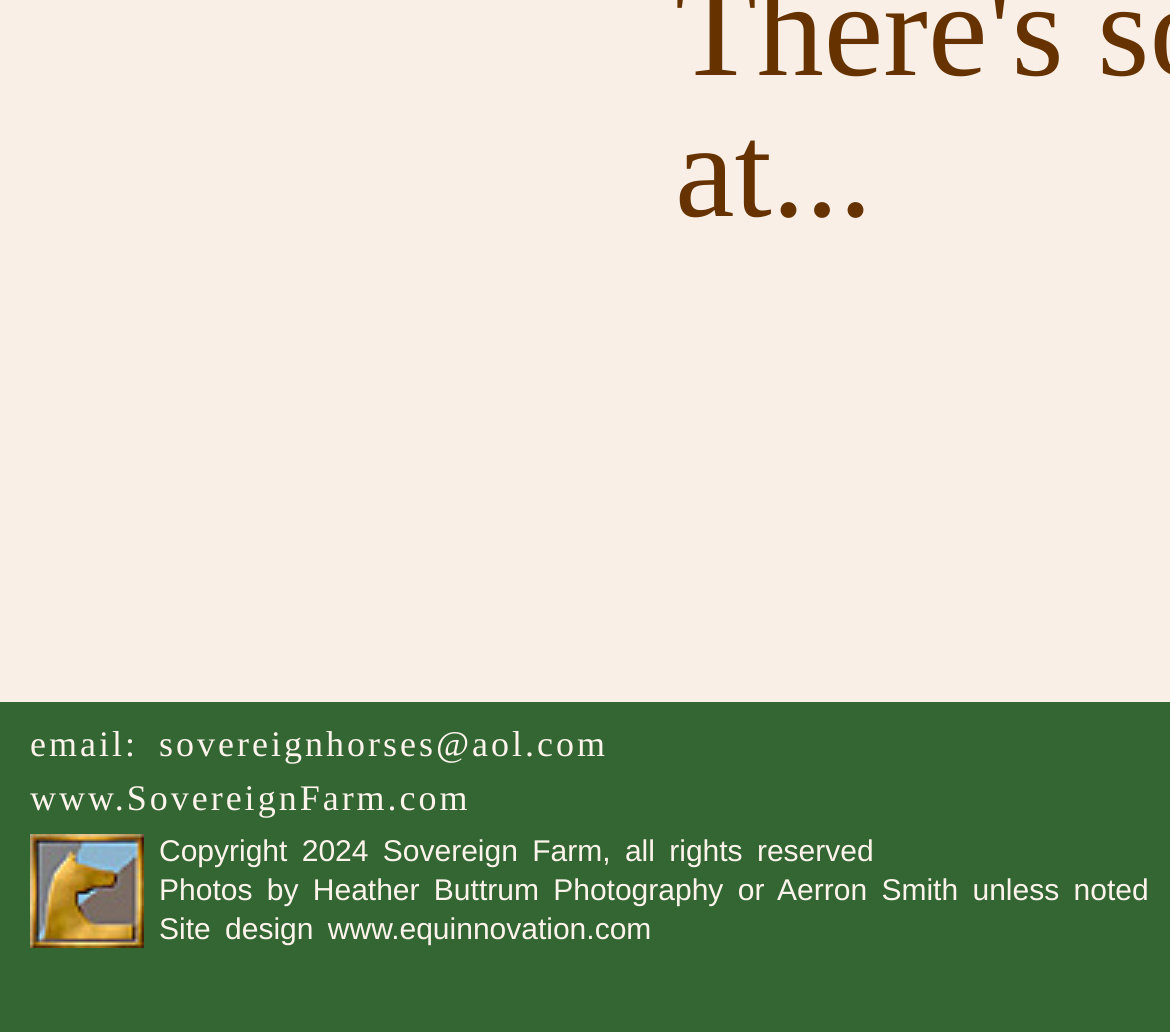What is the website's copyright year?
We need a detailed and meticulous answer to the question.

The copyright year can be found in the bottom section of the webpage, in the static text element that reads 'Copyright 2024 Sovereign Farm, all rights reserved'.